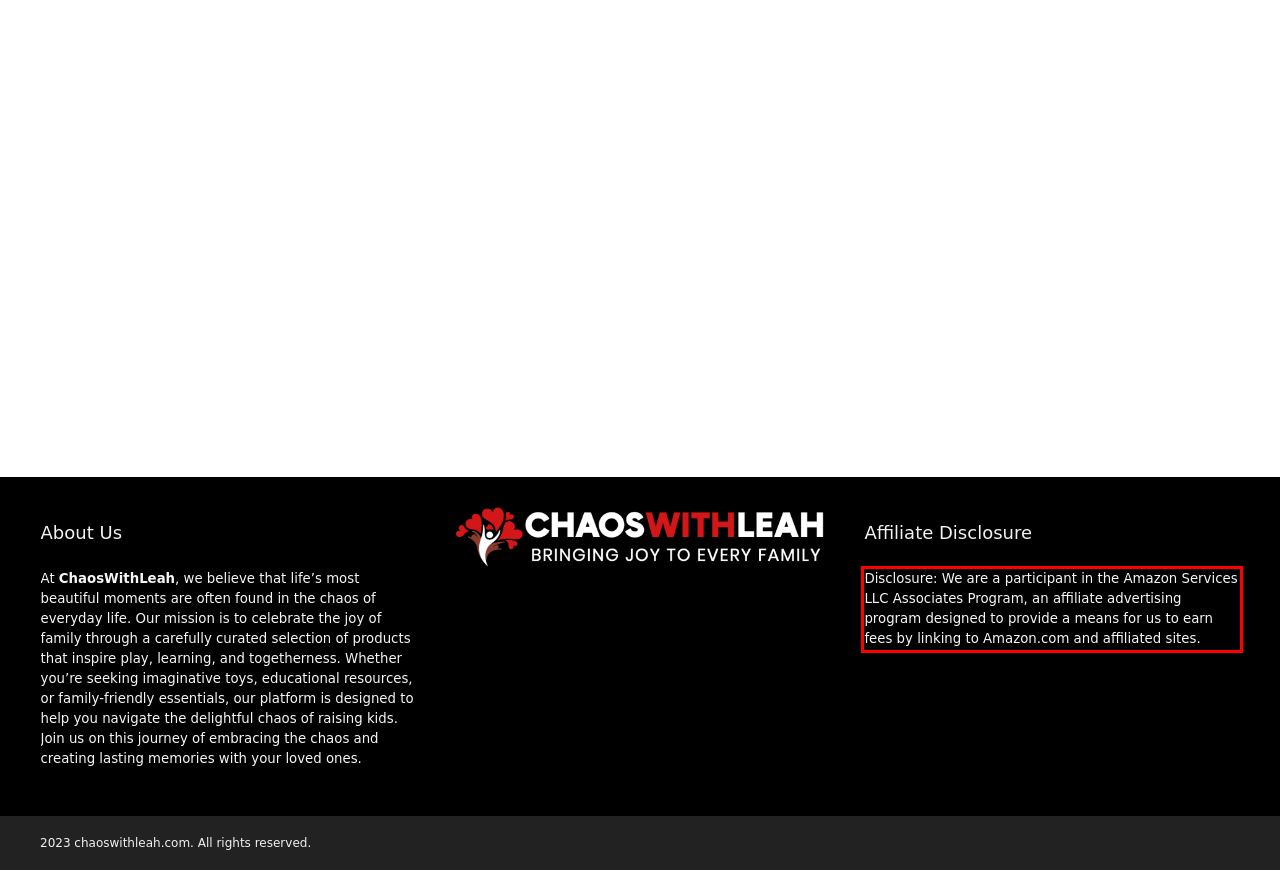Please perform OCR on the UI element surrounded by the red bounding box in the given webpage screenshot and extract its text content.

Disclosure: We are a participant in the Amazon Services LLC Associates Program, an affiliate advertising program designed to provide a means for us to earn fees by linking to Amazon.com and affiliated sites.